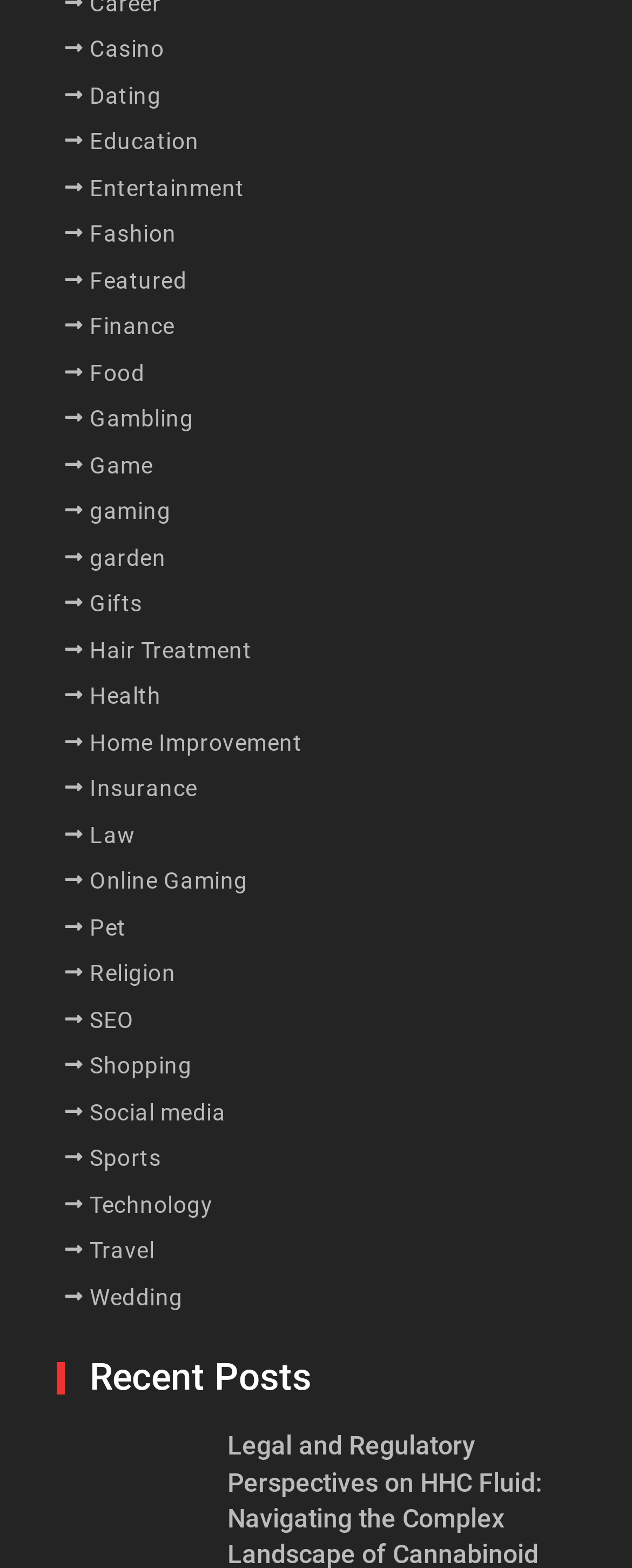Use a single word or phrase to respond to the question:
What is the category listed below 'Entertainment'?

Fashion